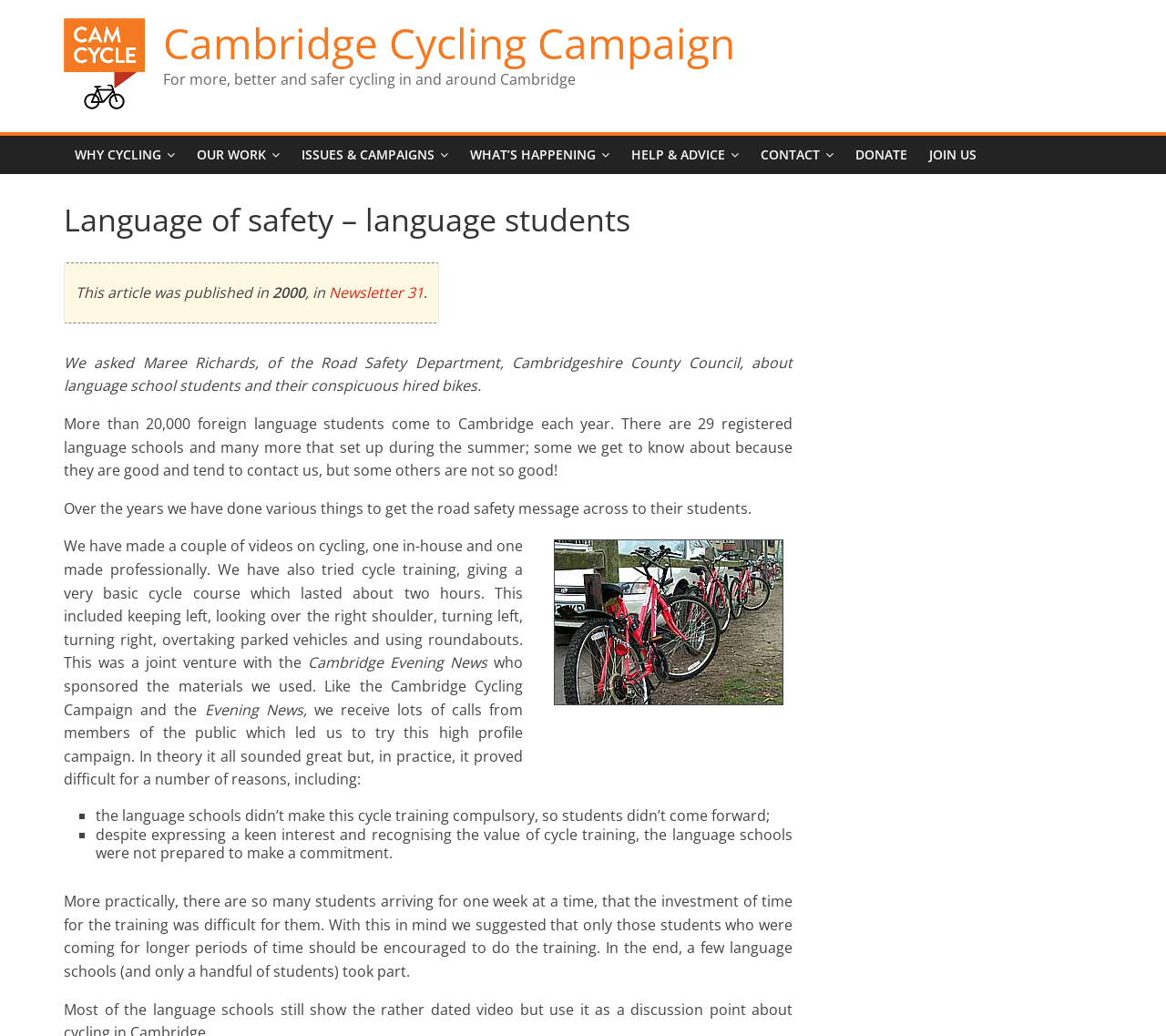Please identify the bounding box coordinates of the region to click in order to complete the task: "Visit the page about WHY CYCLING". The coordinates must be four float numbers between 0 and 1, specified as [left, top, right, bottom].

[0.055, 0.131, 0.159, 0.168]